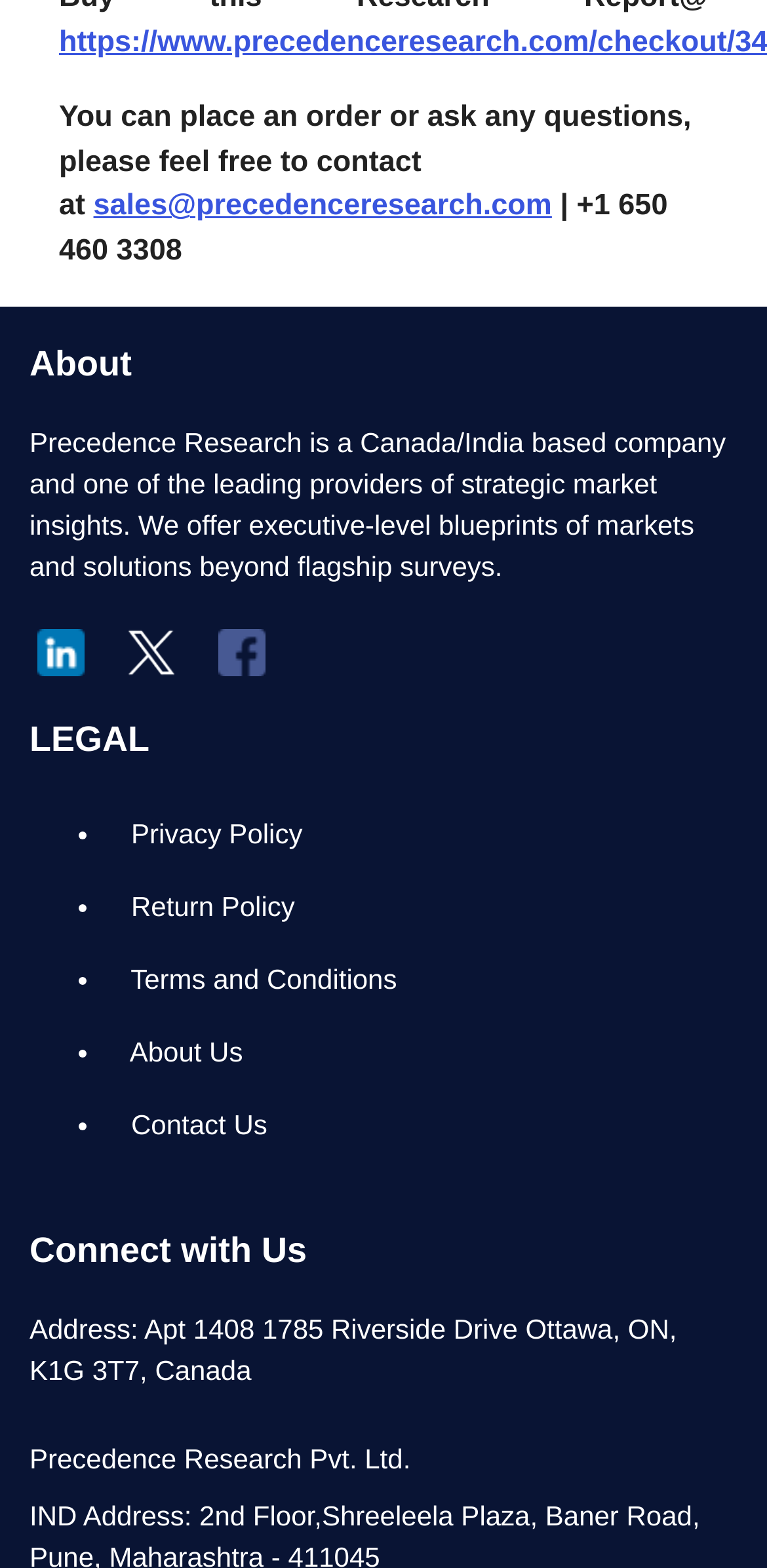What is the company's address?
Give a thorough and detailed response to the question.

I found the company's address by looking at the section that says 'Address:', which is located below the 'Connect with Us' section.